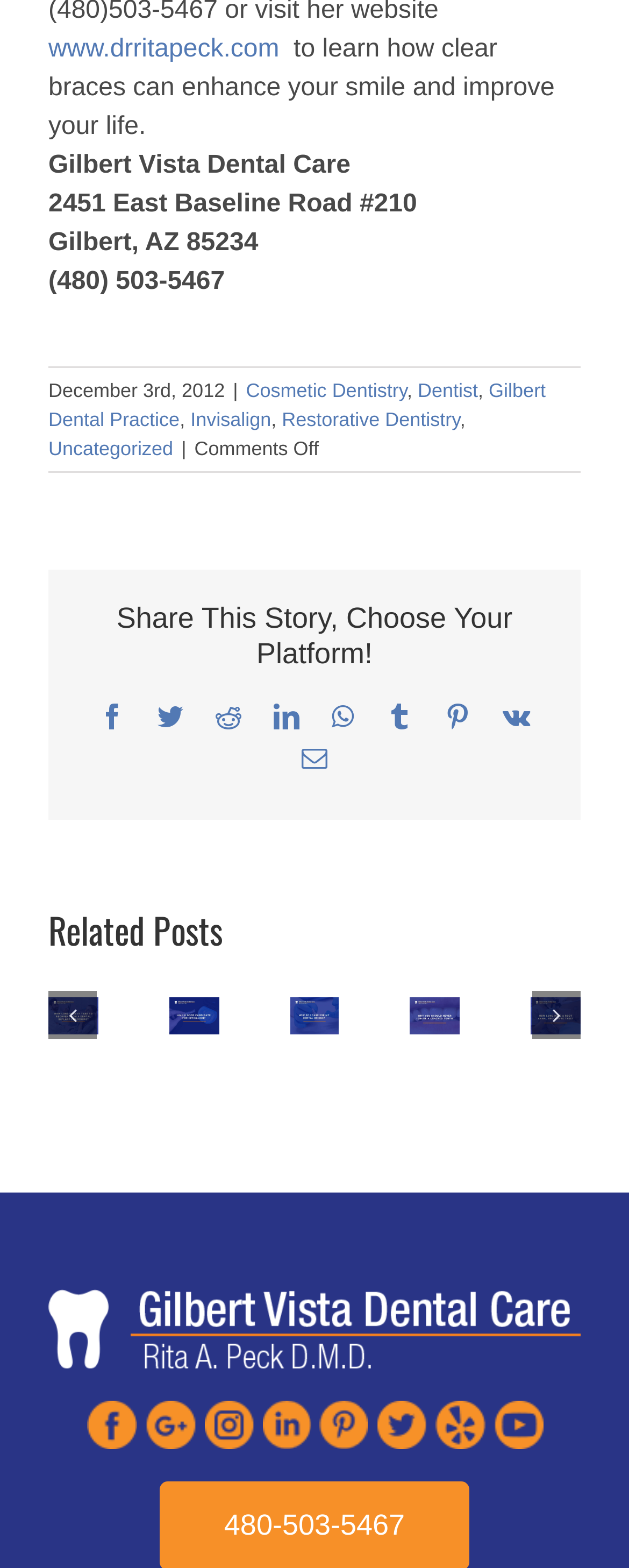Please specify the bounding box coordinates of the clickable region to carry out the following instruction: "Share this story on Facebook". The coordinates should be four float numbers between 0 and 1, in the format [left, top, right, bottom].

[0.158, 0.449, 0.199, 0.465]